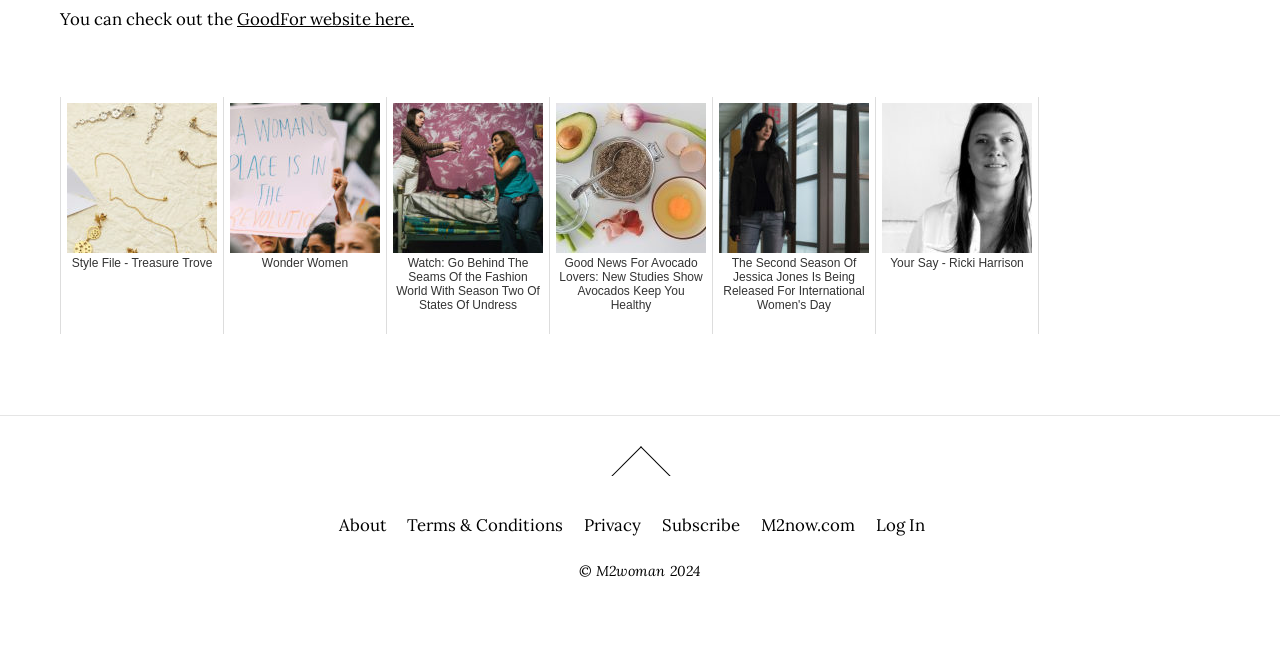Identify the bounding box coordinates of the section to be clicked to complete the task described by the following instruction: "Visit the About page". The coordinates should be four float numbers between 0 and 1, formatted as [left, top, right, bottom].

[0.265, 0.766, 0.302, 0.799]